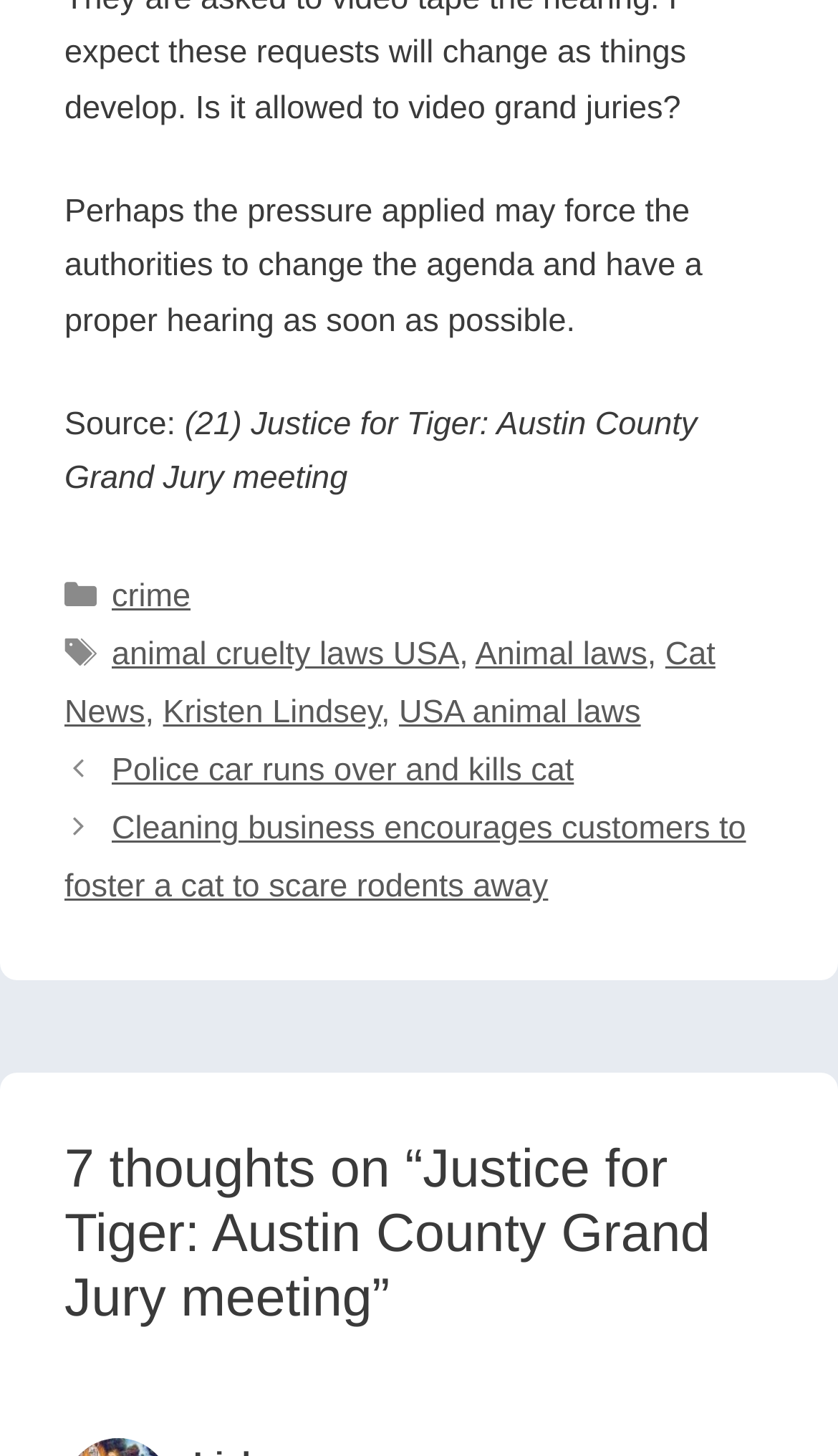Please locate the clickable area by providing the bounding box coordinates to follow this instruction: "Read the post 'Police car runs over and kills cat'".

[0.133, 0.517, 0.685, 0.542]